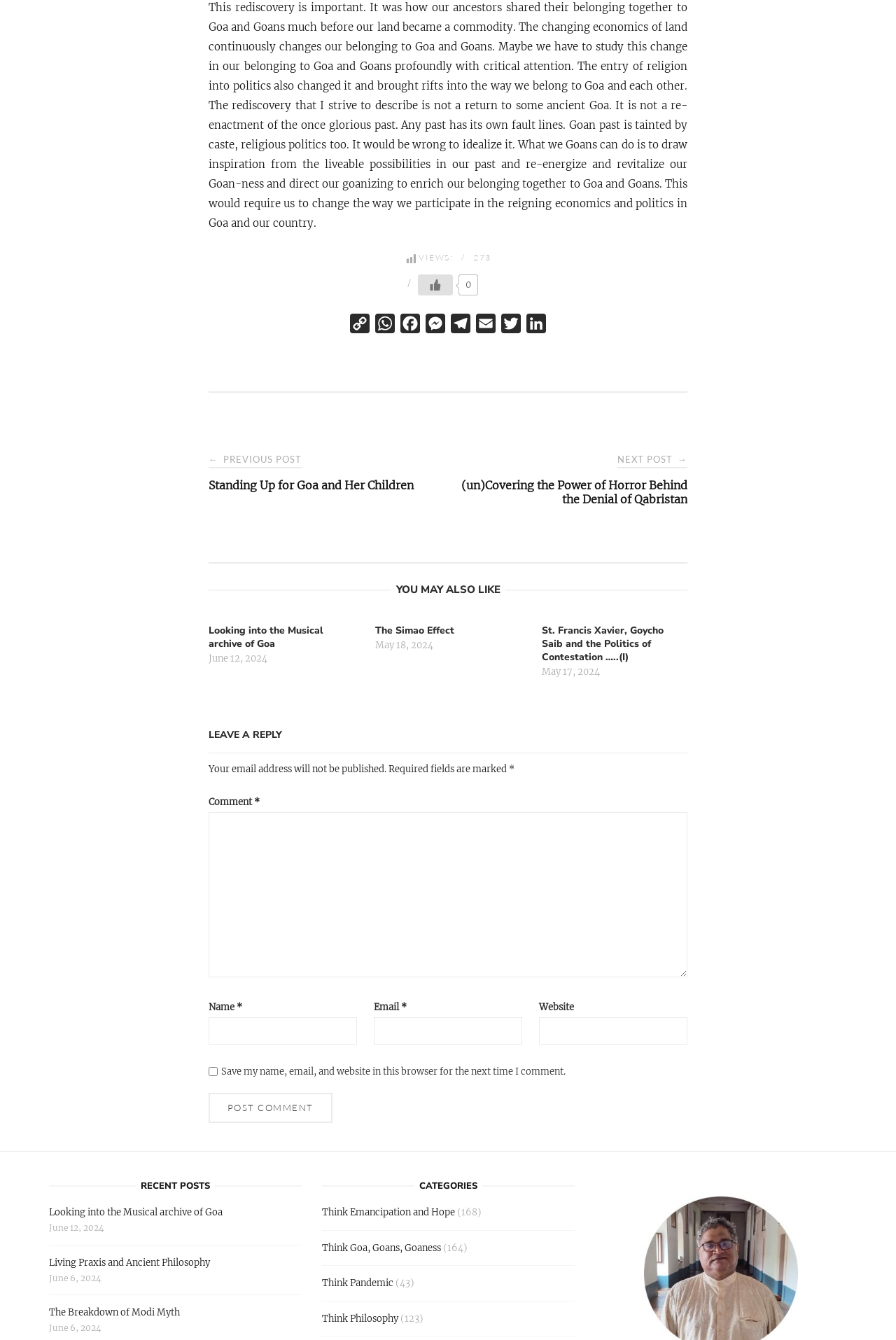Please determine the bounding box coordinates of the area that needs to be clicked to complete this task: 'Post a comment'. The coordinates must be four float numbers between 0 and 1, formatted as [left, top, right, bottom].

[0.233, 0.815, 0.371, 0.838]